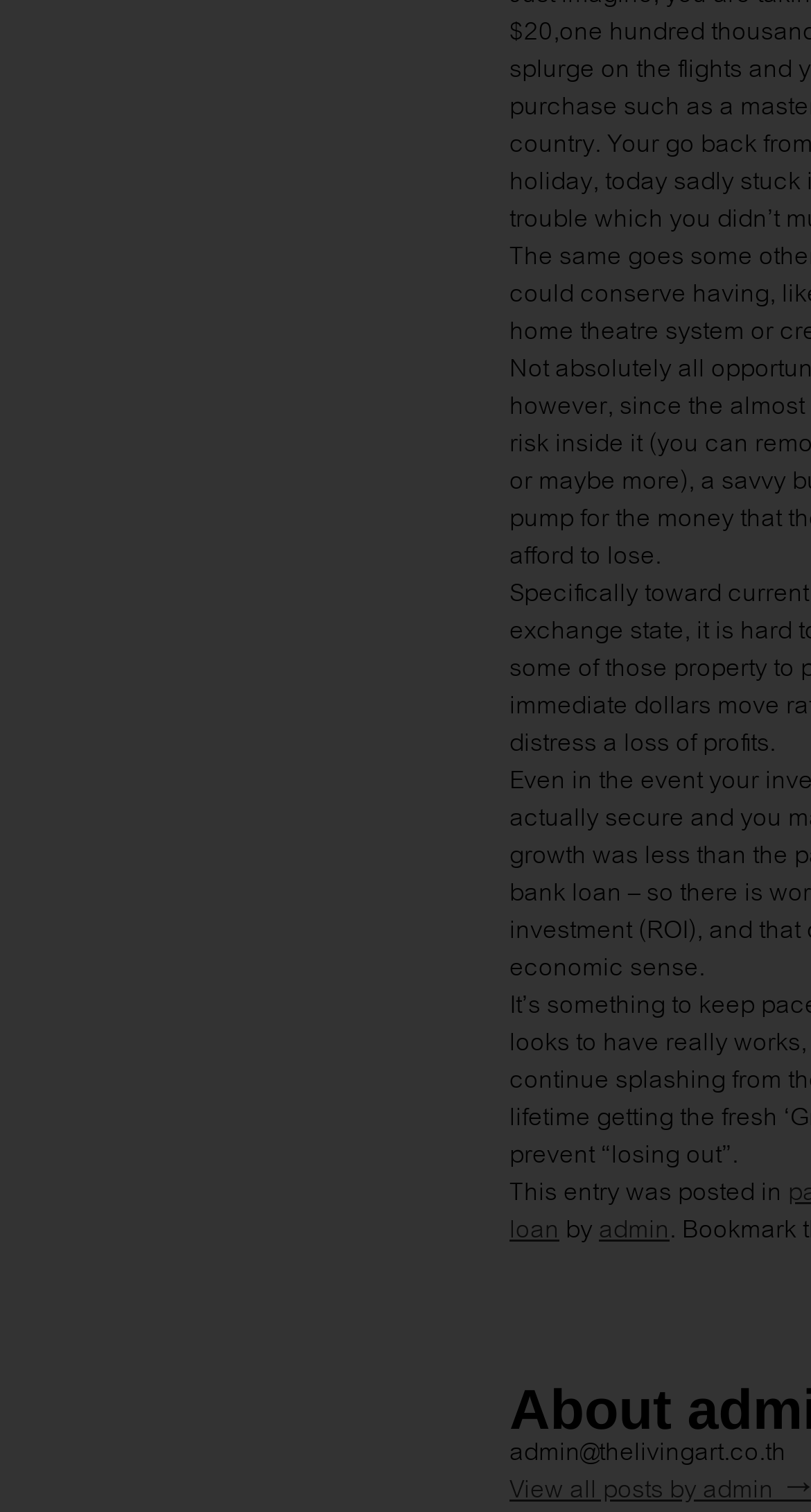Identify the bounding box for the UI element specified in this description: "admin". The coordinates must be four float numbers between 0 and 1, formatted as [left, top, right, bottom].

[0.738, 0.792, 0.826, 0.828]